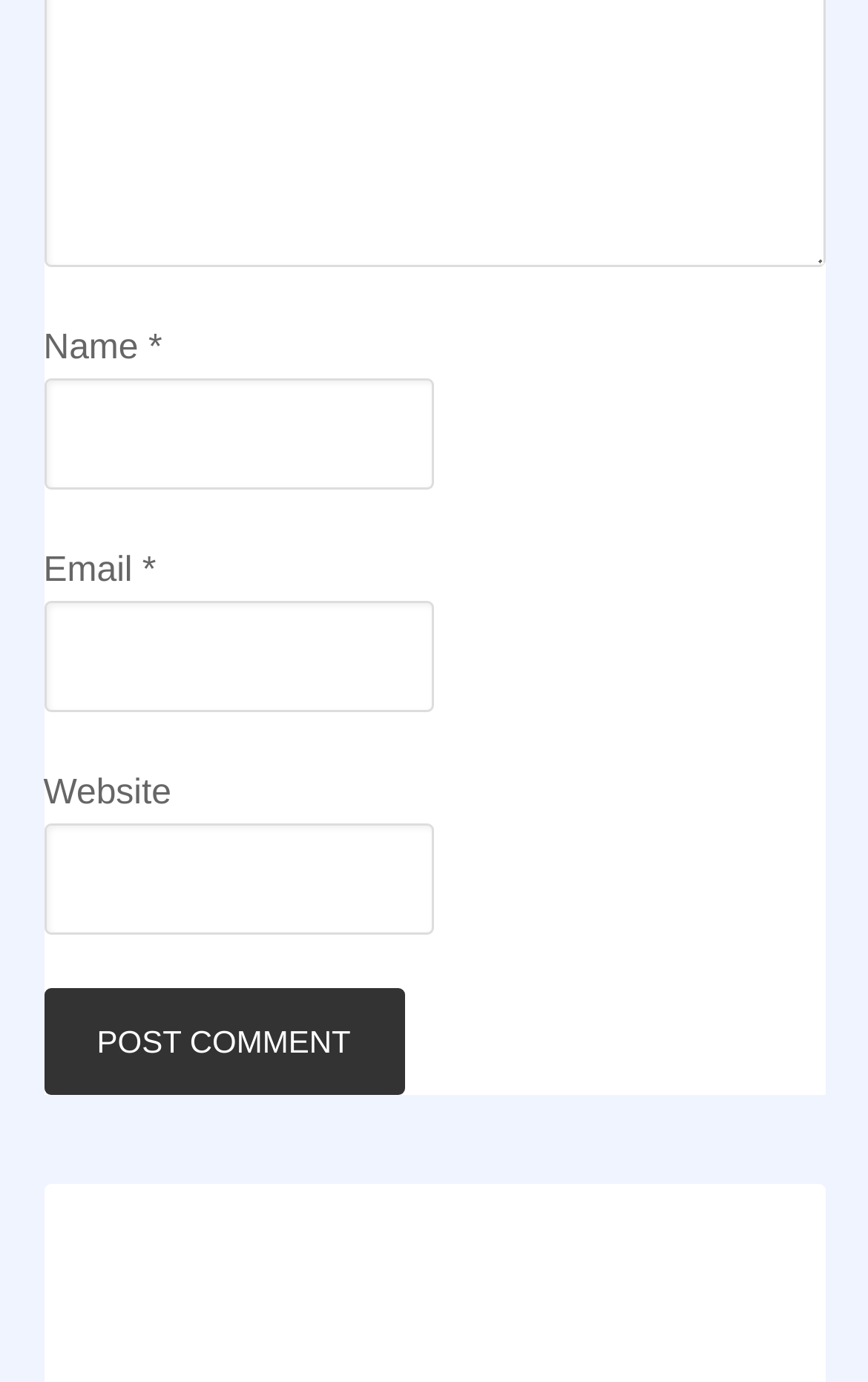Provide your answer in a single word or phrase: 
How many fields are there in the form?

3